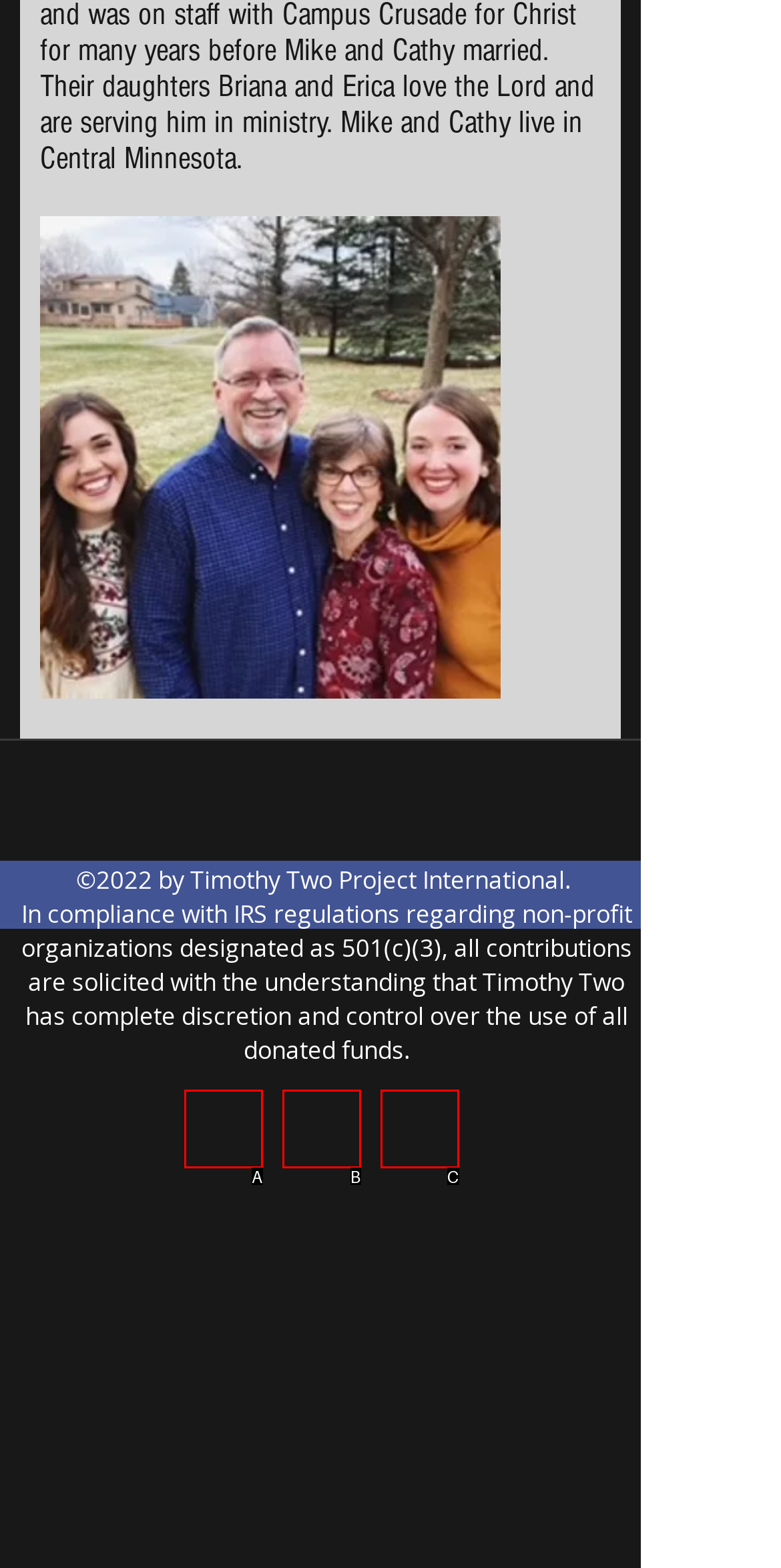Find the HTML element that matches the description: aria-label="LinkedIn". Answer using the letter of the best match from the available choices.

C